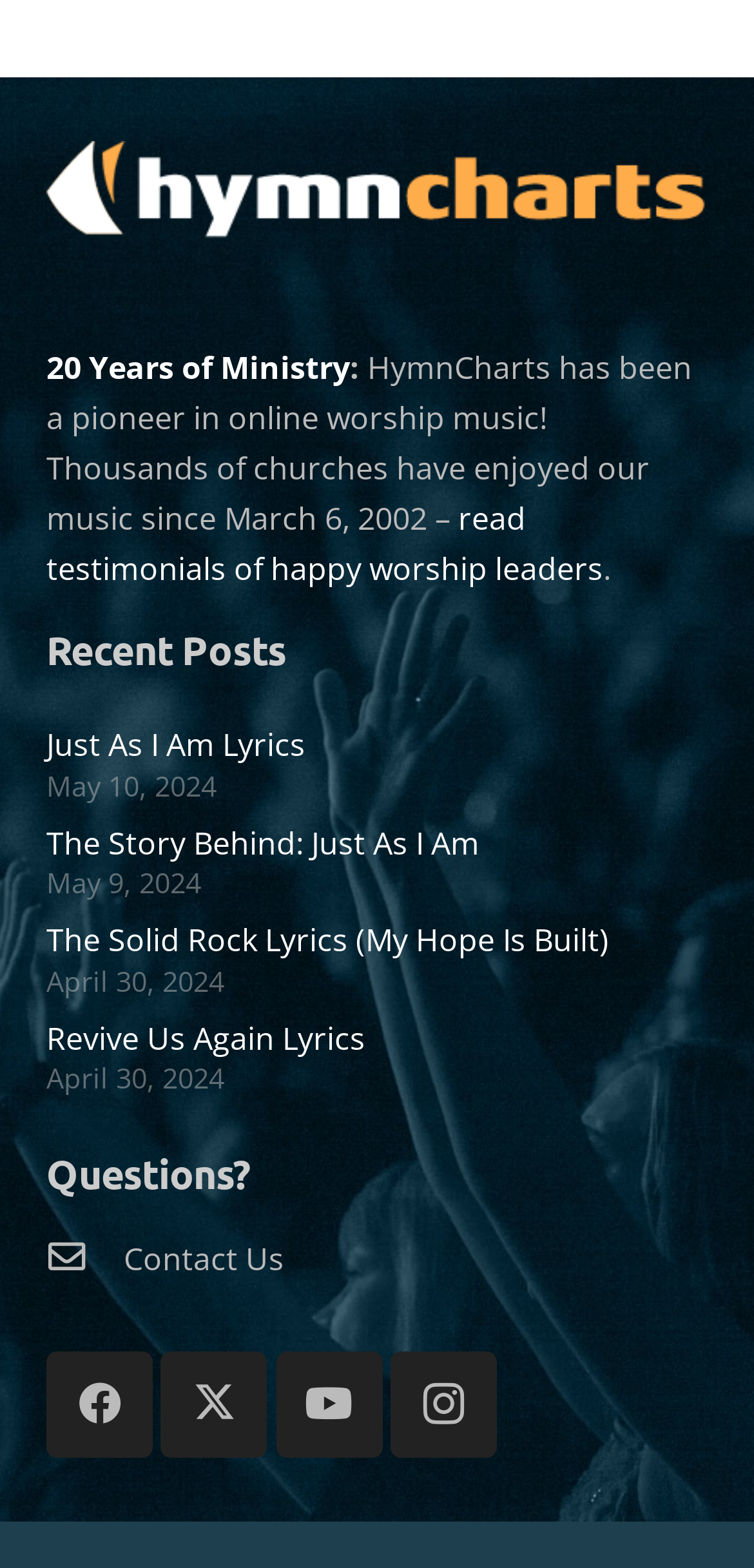Identify the bounding box coordinates of the clickable section necessary to follow the following instruction: "contact us". The coordinates should be presented as four float numbers from 0 to 1, i.e., [left, top, right, bottom].

[0.062, 0.786, 0.164, 0.818]